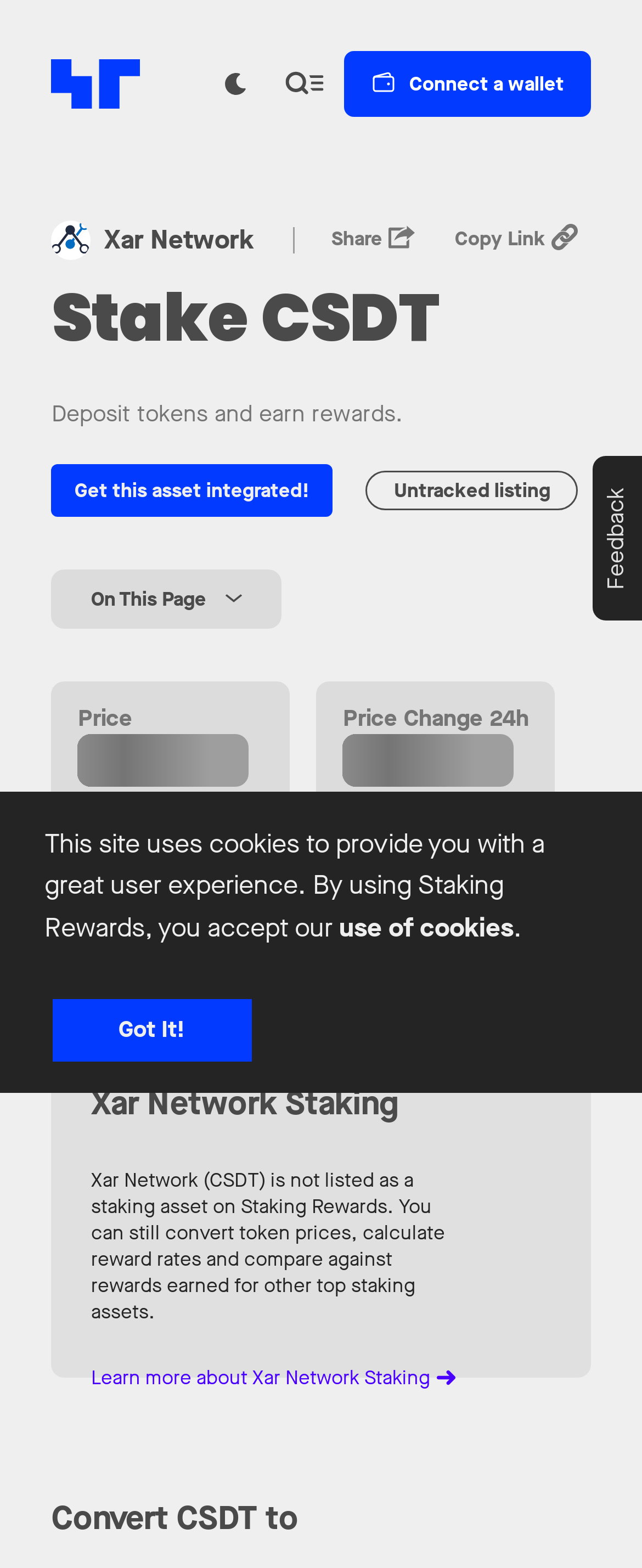What is the name of the network?
Relying on the image, give a concise answer in one word or a brief phrase.

Xar Network